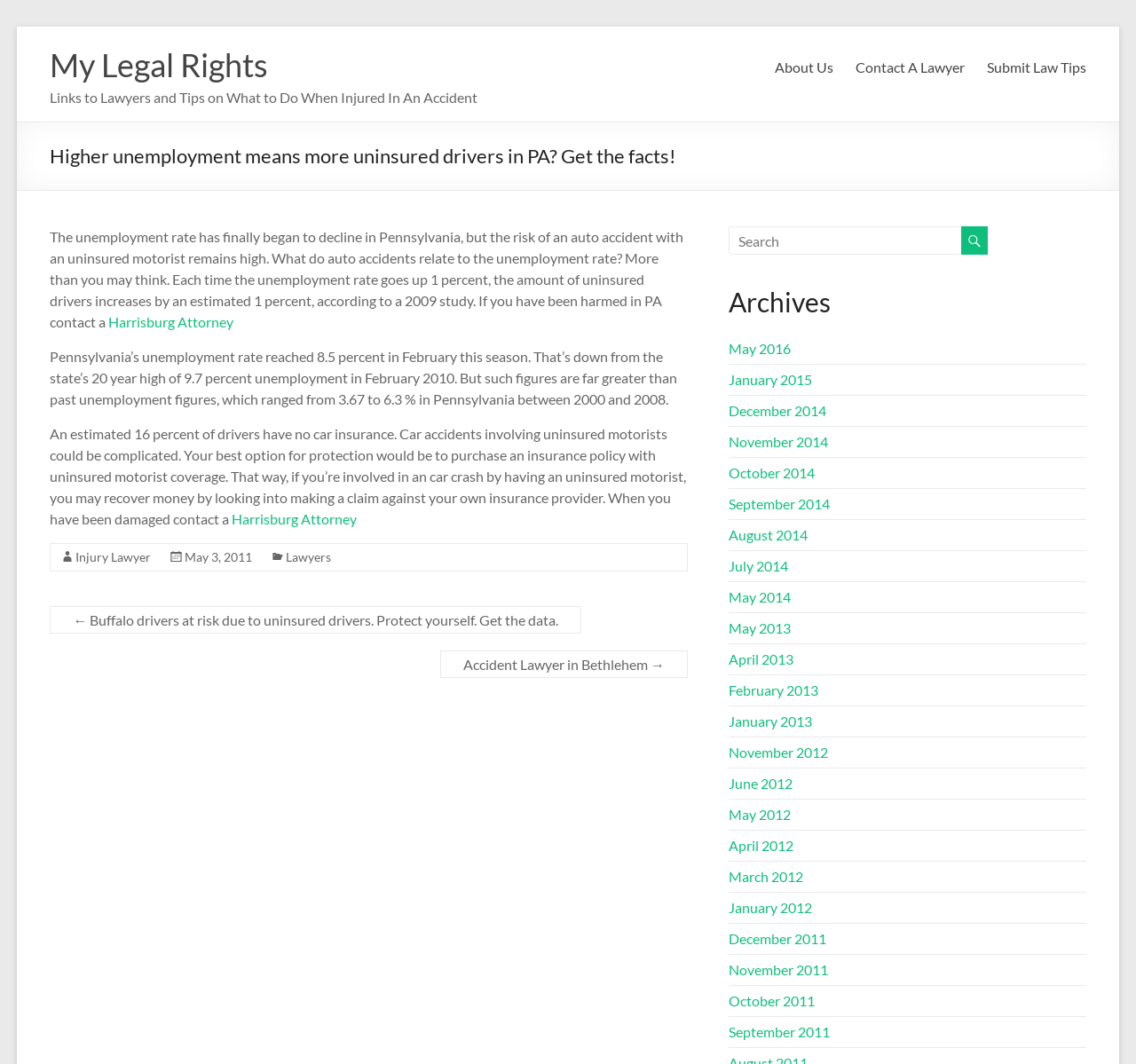What is the purpose of the 'Search' textbox?
From the image, respond with a single word or phrase.

To search the website